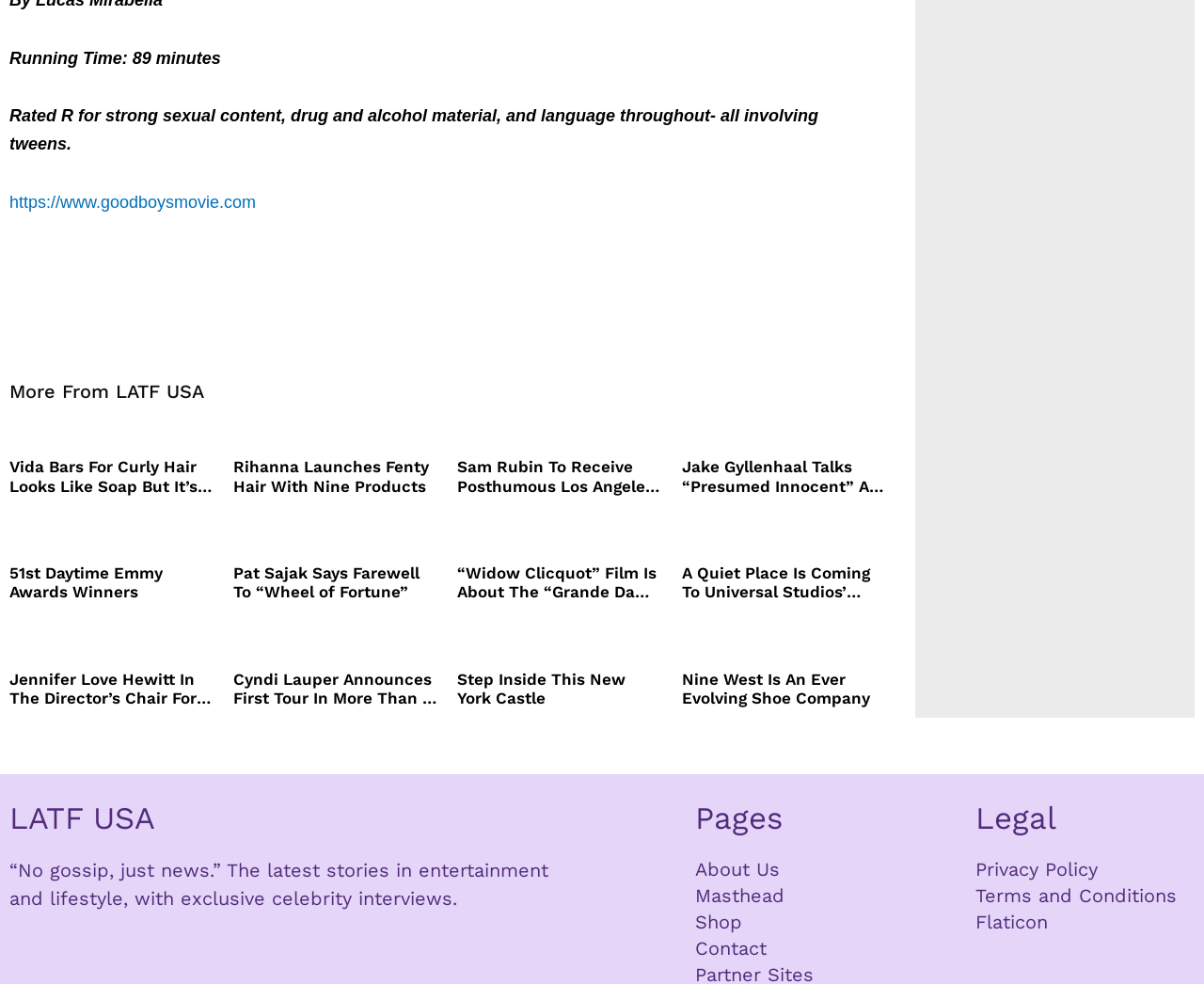Show the bounding box coordinates for the HTML element as described: "Shop".

[0.577, 0.923, 0.676, 0.95]